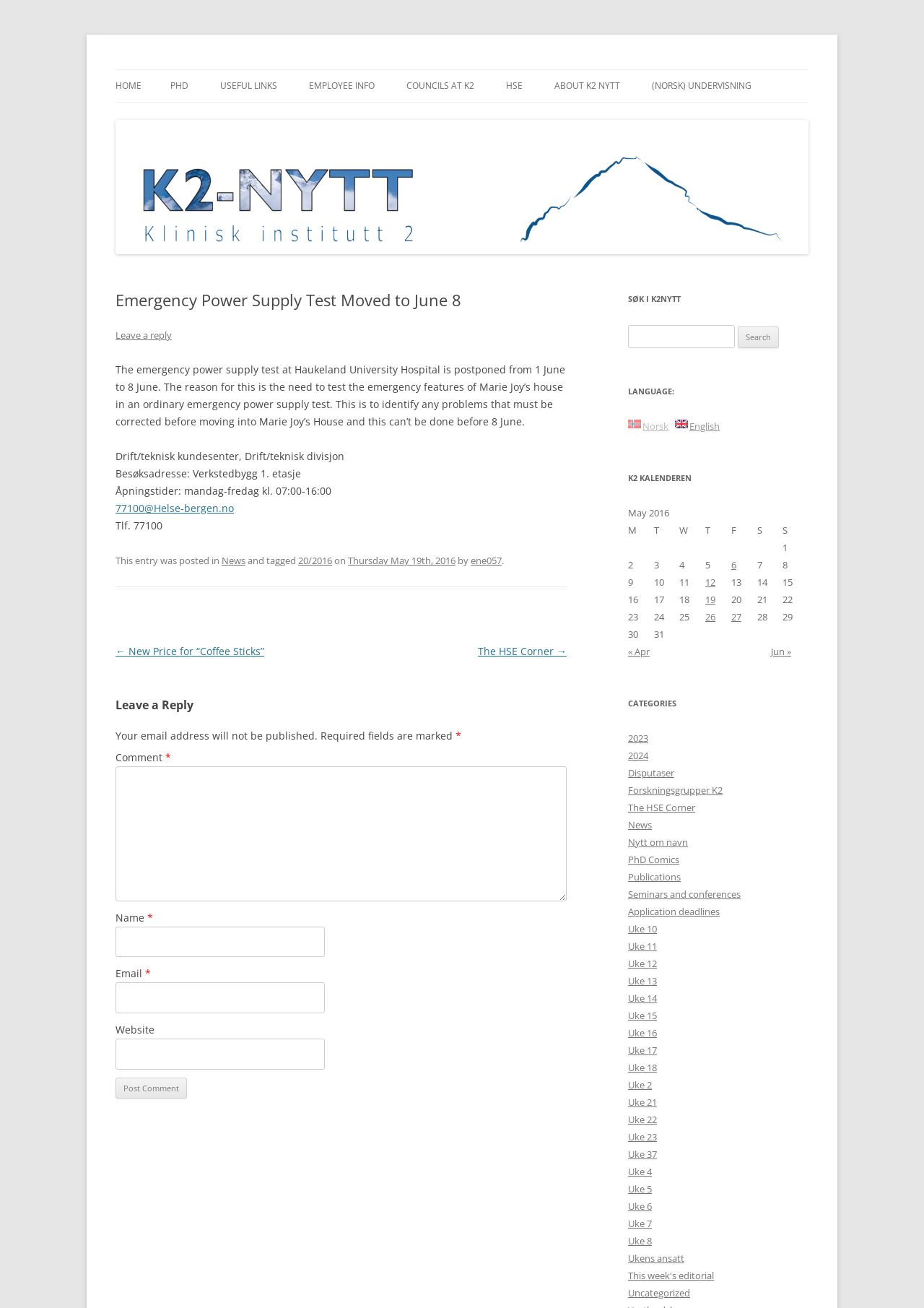Please answer the following question using a single word or phrase: 
What is the name of the house mentioned in the article?

Marie Joy's House